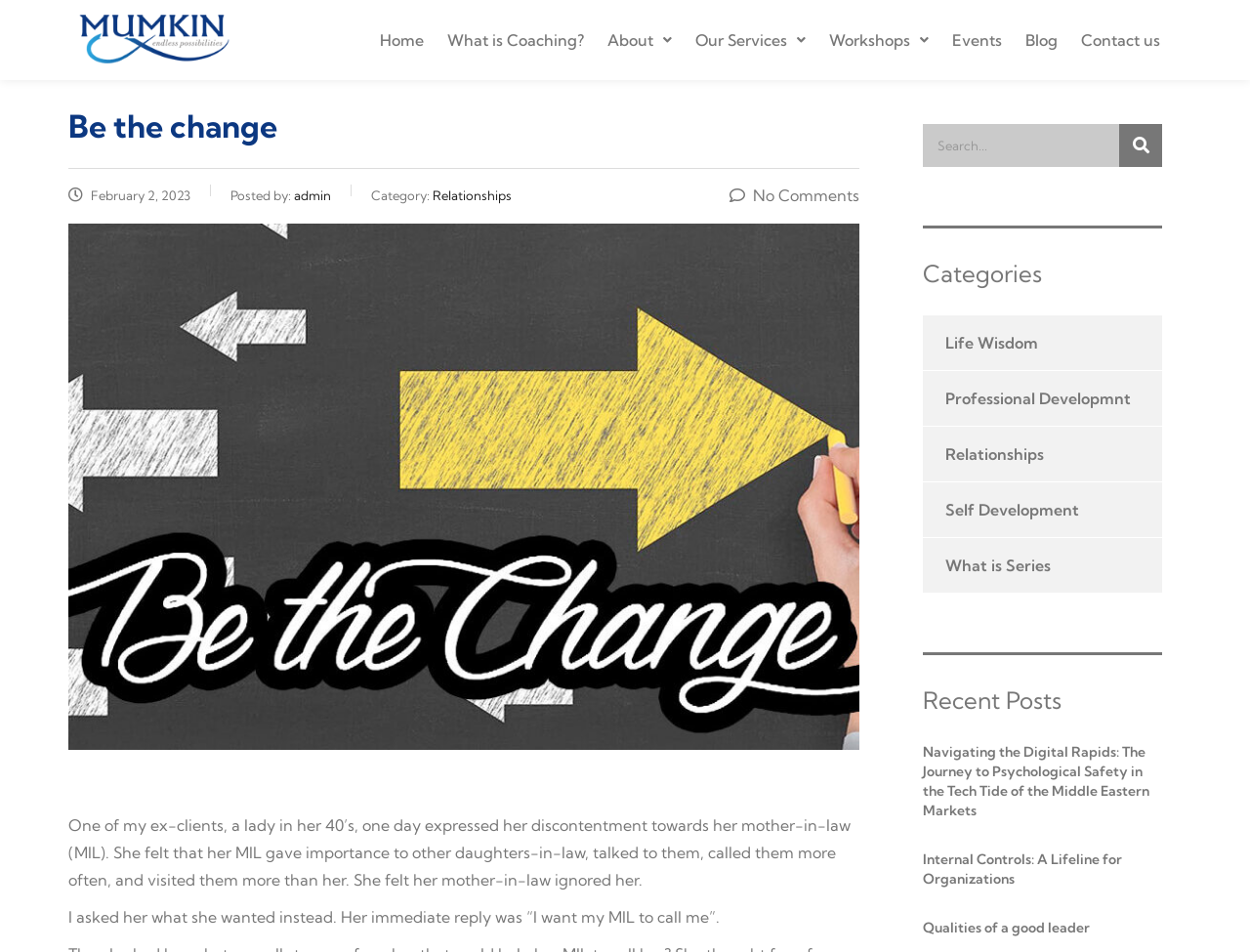Identify the bounding box coordinates of the area you need to click to perform the following instruction: "Check the 'Recent Posts'".

[0.738, 0.685, 0.93, 0.754]